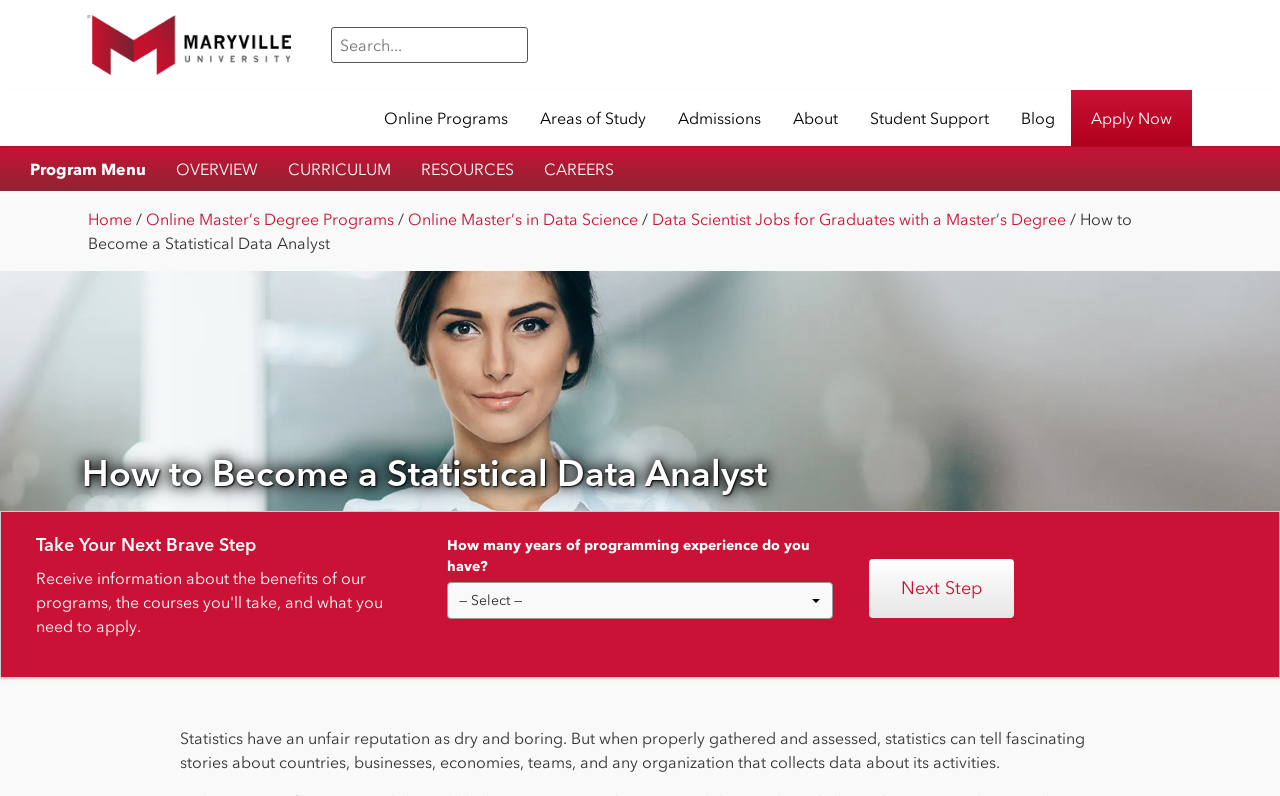Please find the bounding box coordinates of the element that you should click to achieve the following instruction: "Apply Now". The coordinates should be presented as four float numbers between 0 and 1: [left, top, right, bottom].

[0.837, 0.113, 0.931, 0.183]